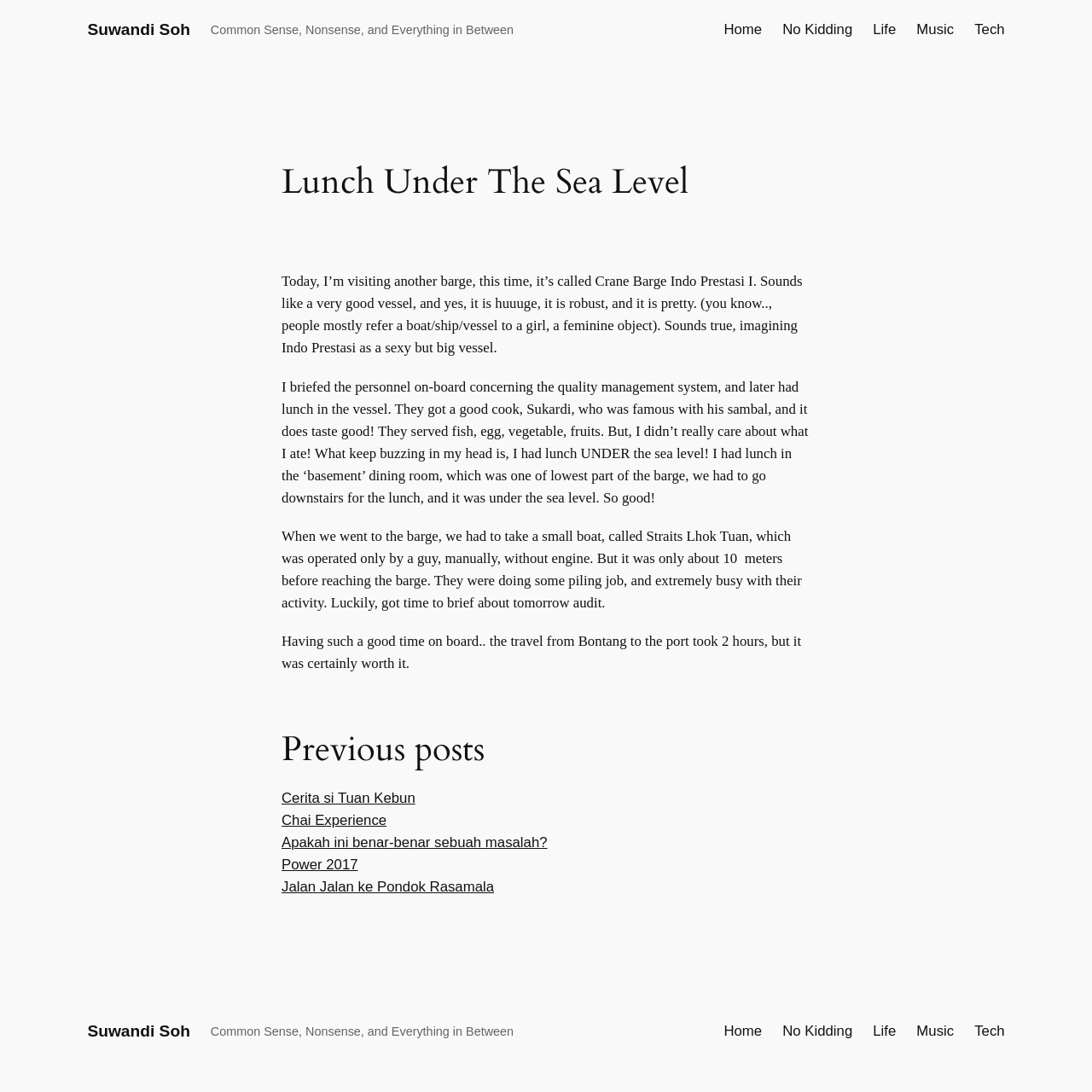Provide a thorough description of this webpage.

The webpage is a personal blog titled "Lunch Under The Sea Level – Suwandi Soh". At the top left, there is a link to the author's name, "Suwandi Soh", and a tagline "Common Sense, Nonsense, and Everything in Between". 

To the right of the tagline, there is a navigation menu with five links: "Home", "No Kidding", "Life", "Music", and "Tech". This menu is repeated at the bottom of the page.

The main content of the page is a blog post about the author's experience visiting a barge called Crane Barge Indo Prestasi I. The post is divided into four paragraphs, each describing a different aspect of the visit. The first paragraph introduces the barge, the second describes a briefing on quality management, the third talks about having lunch in the "basement" dining room, which is below sea level, and the fourth mentions the travel to the port.

Below the blog post, there is a section titled "Previous posts" with five links to older blog posts. At the bottom left, there is another link to the author's name, and a repetition of the tagline.